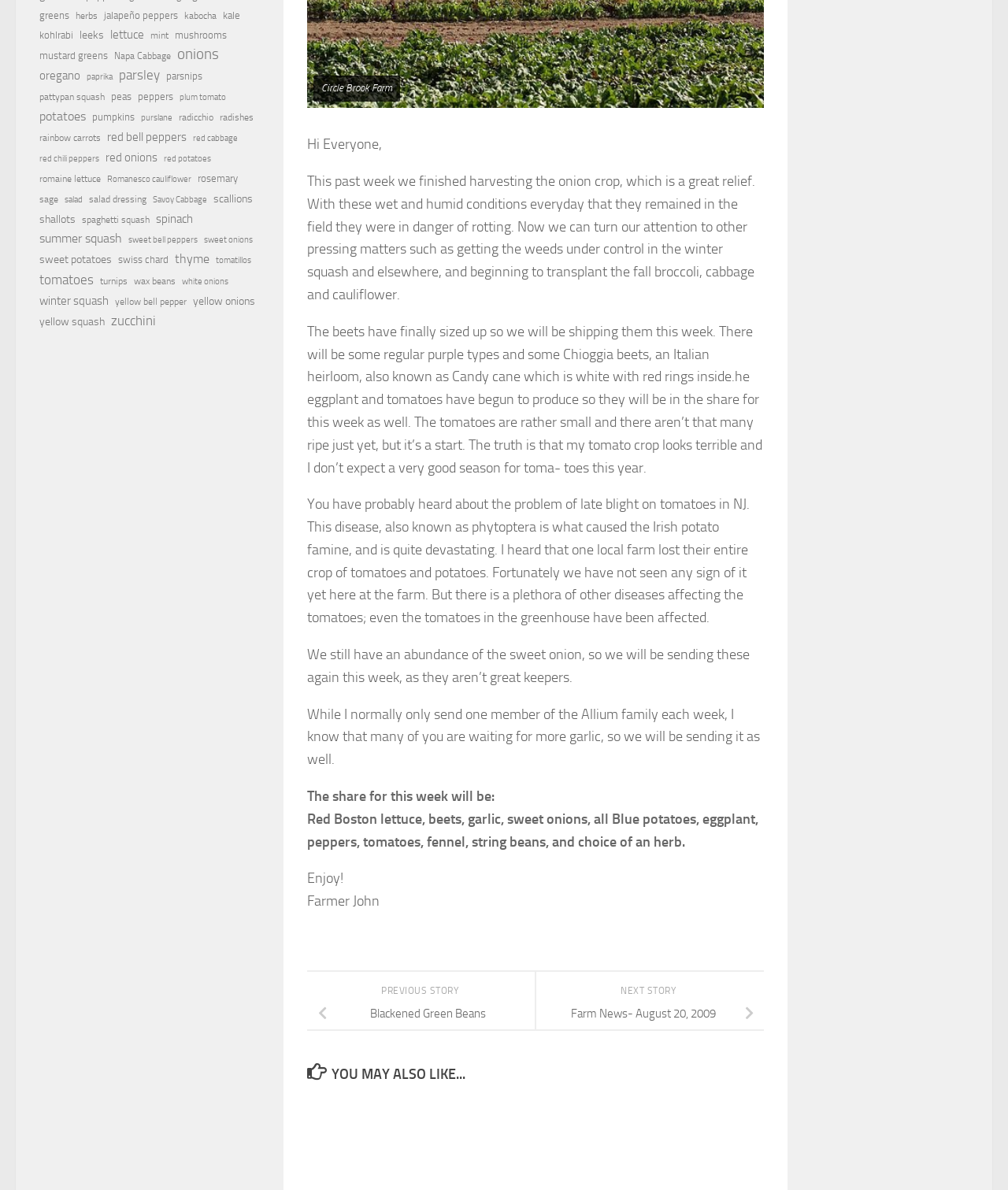Predict the bounding box of the UI element based on this description: "Farm News- August 20, 2009".

[0.531, 0.841, 0.758, 0.863]